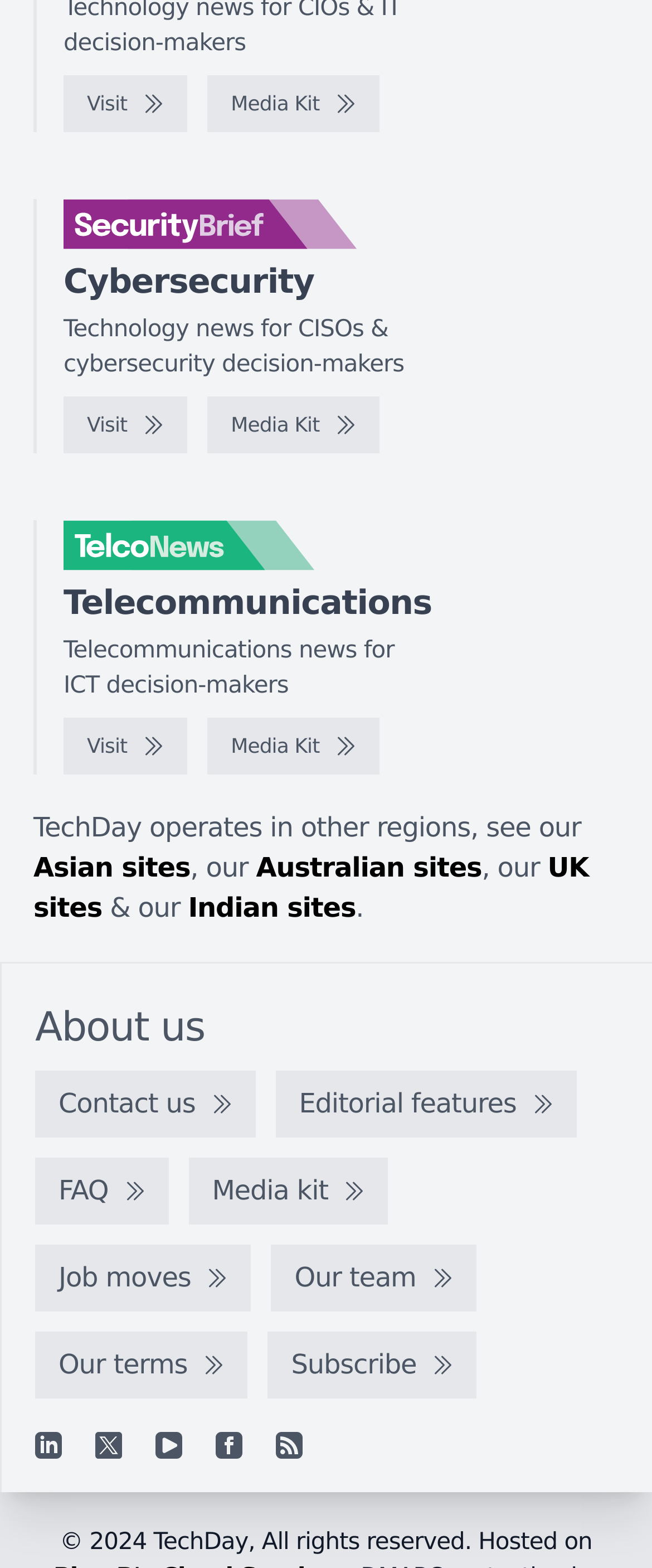Answer the question with a single word or phrase: 
How many regions does TechDay operate in?

Multiple